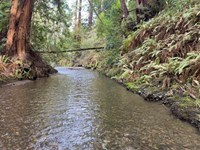Give a concise answer of one word or phrase to the question: 
What type of plants are on the banks of the creek?

Ferns